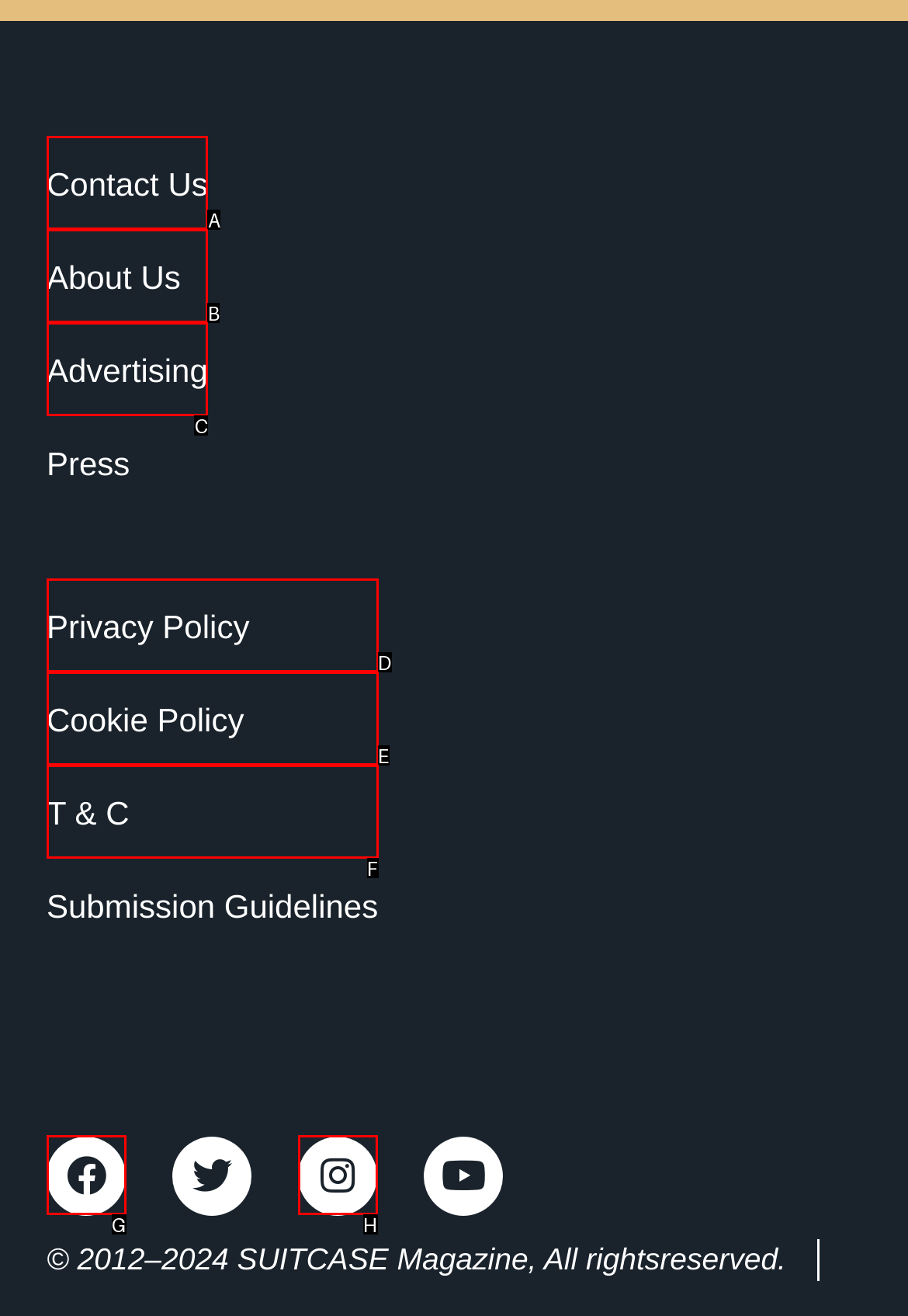Determine which option matches the element description: T & C
Answer using the letter of the correct option.

F